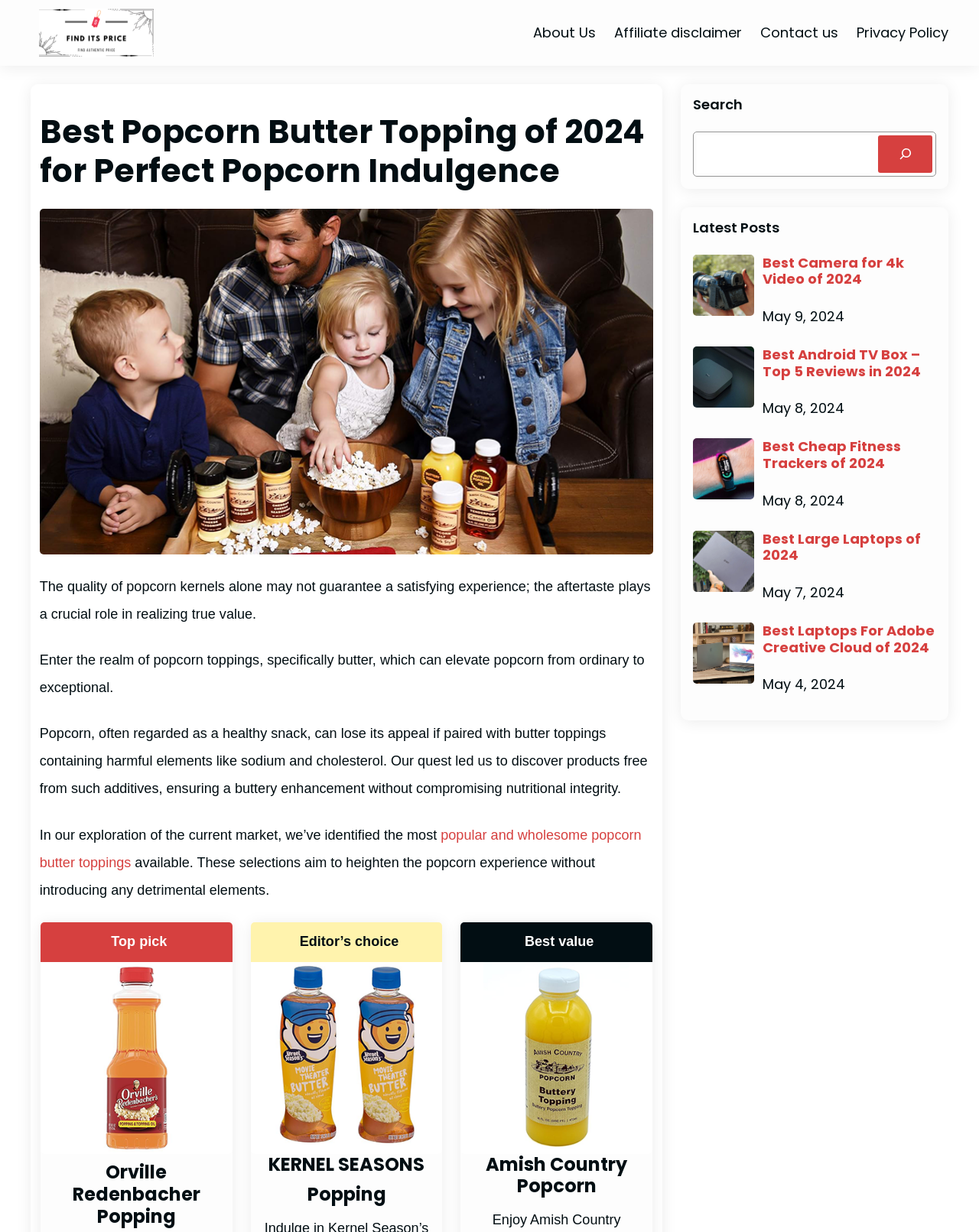How many latest posts are displayed on this webpage?
Refer to the image and answer the question using a single word or phrase.

4